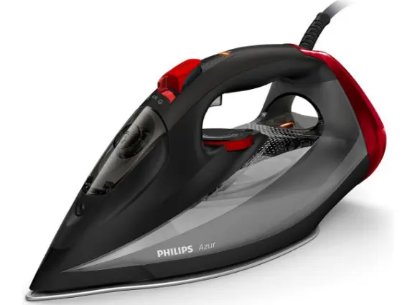What is the capacity of the steam boost?
Please answer the question as detailed as possible.

The Philips Azur Steam Iron is equipped with a 250g steam boost, which facilitates the removal of stubborn wrinkles with ease, making it an effective tool for ironing.